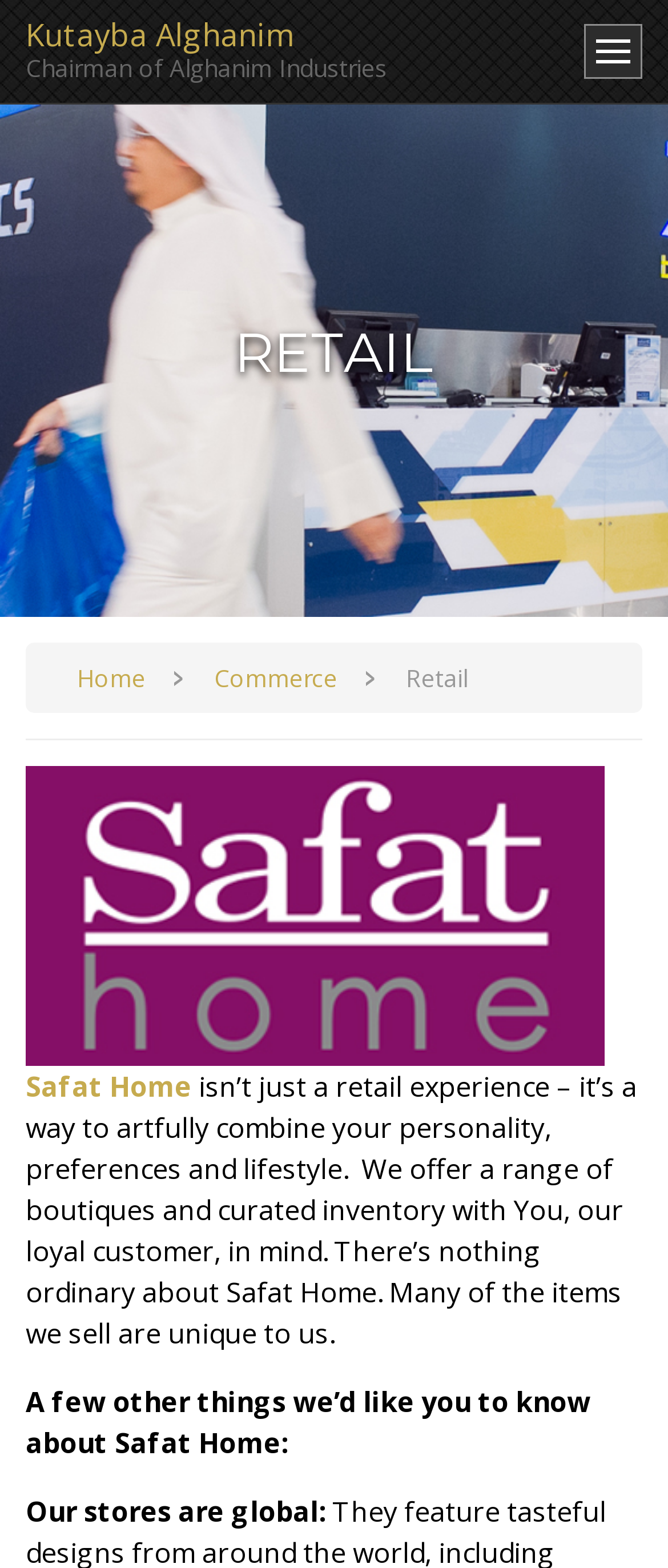What type of experience does Safat Home offer?
Using the image, respond with a single word or phrase.

Retail experience